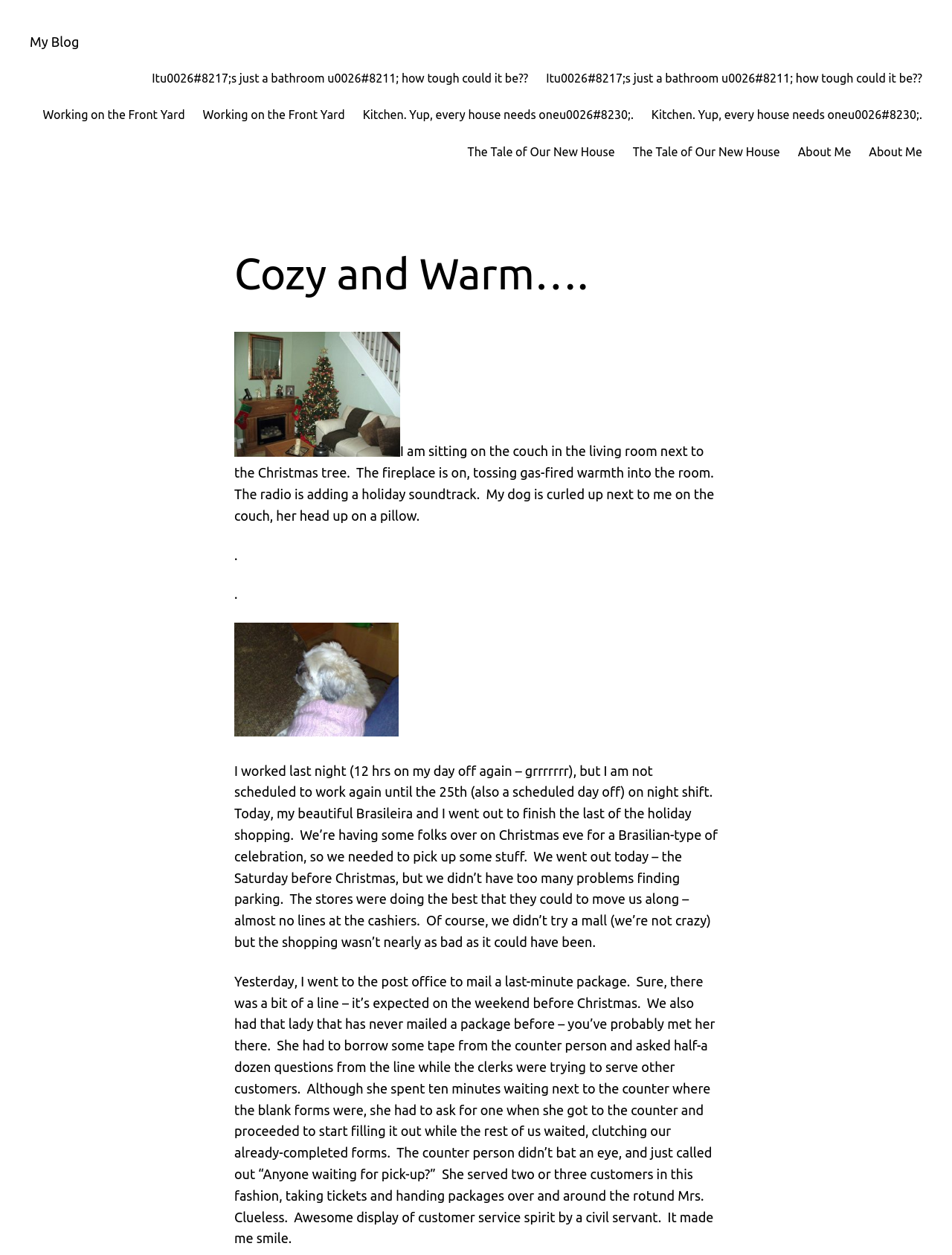What is the author's dog doing?
Provide a comprehensive and detailed answer to the question.

Based on the StaticText element with the text 'My dog is curled up next to me on the couch, her head up on a pillow.', it can be inferred that the author's dog is curled up next to the author on the couch.